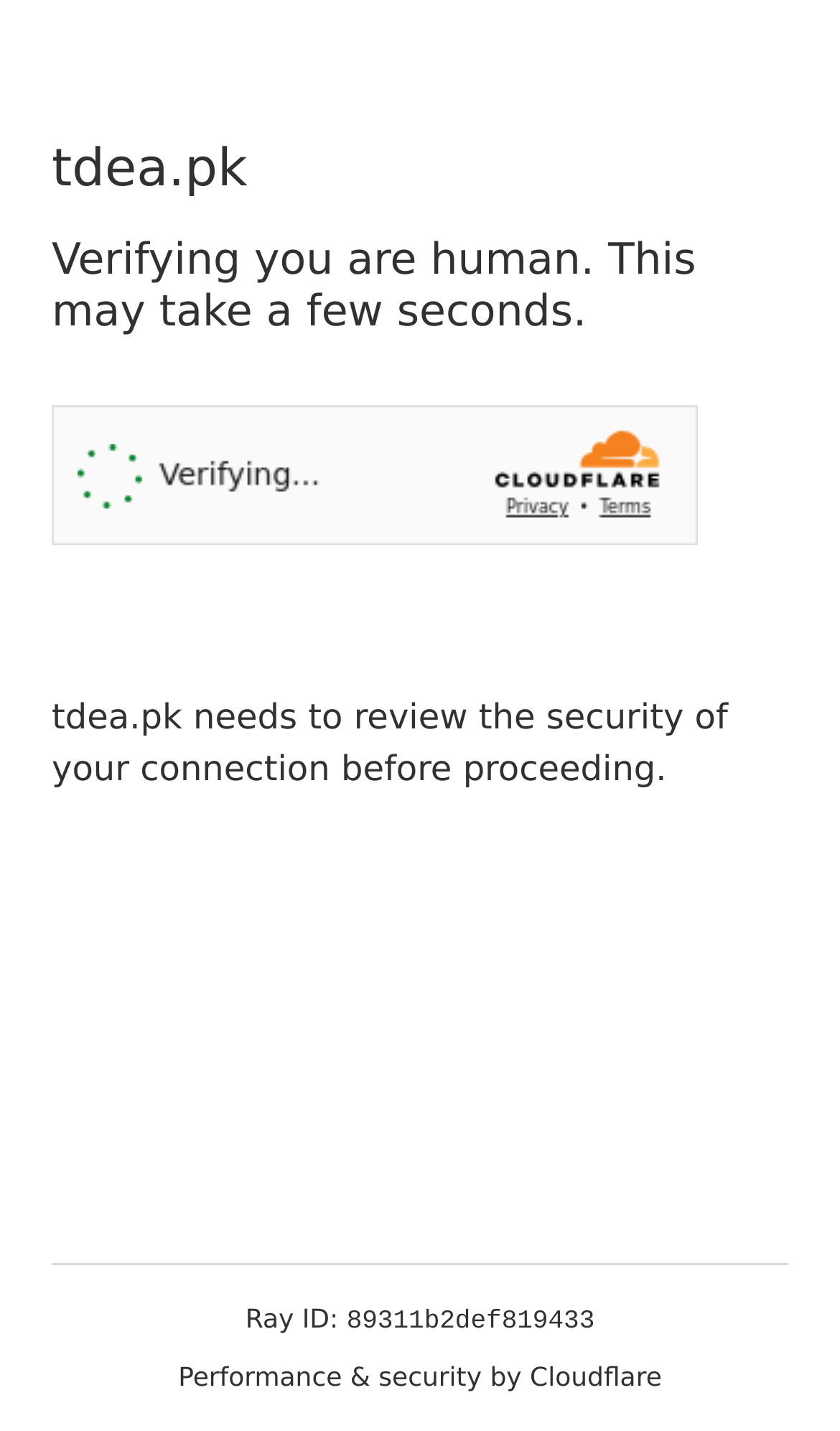What is the website verifying?
Kindly offer a detailed explanation using the data available in the image.

Based on the webpage content, it is clear that the website is verifying whether the user is human or not. This is indicated by the heading 'Verifying you are human. This may take a few seconds.' and the presence of a Cloudflare security challenge.